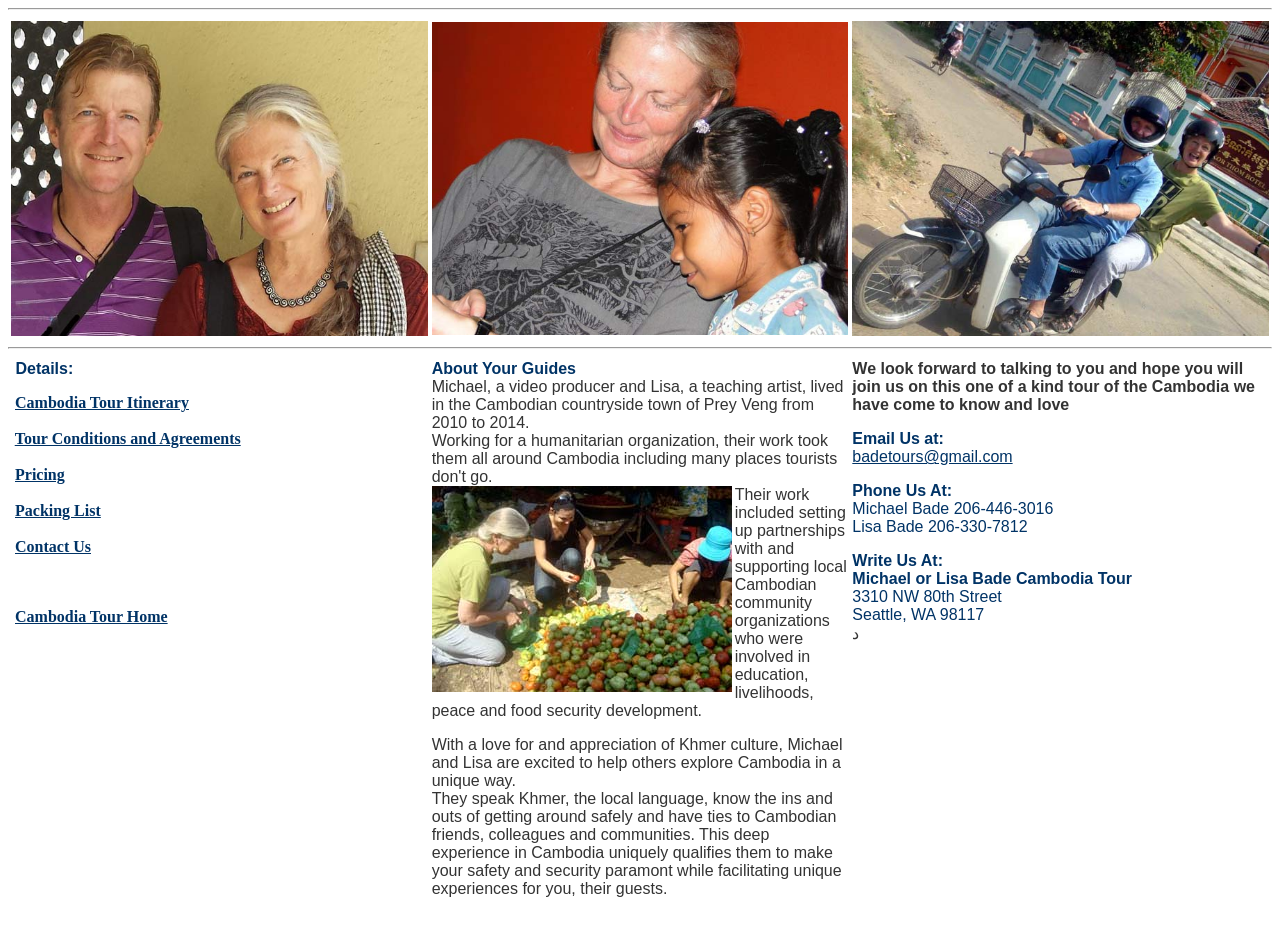Determine the bounding box coordinates for the UI element with the following description: "Contact Us". The coordinates should be four float numbers between 0 and 1, represented as [left, top, right, bottom].

[0.012, 0.581, 0.071, 0.599]